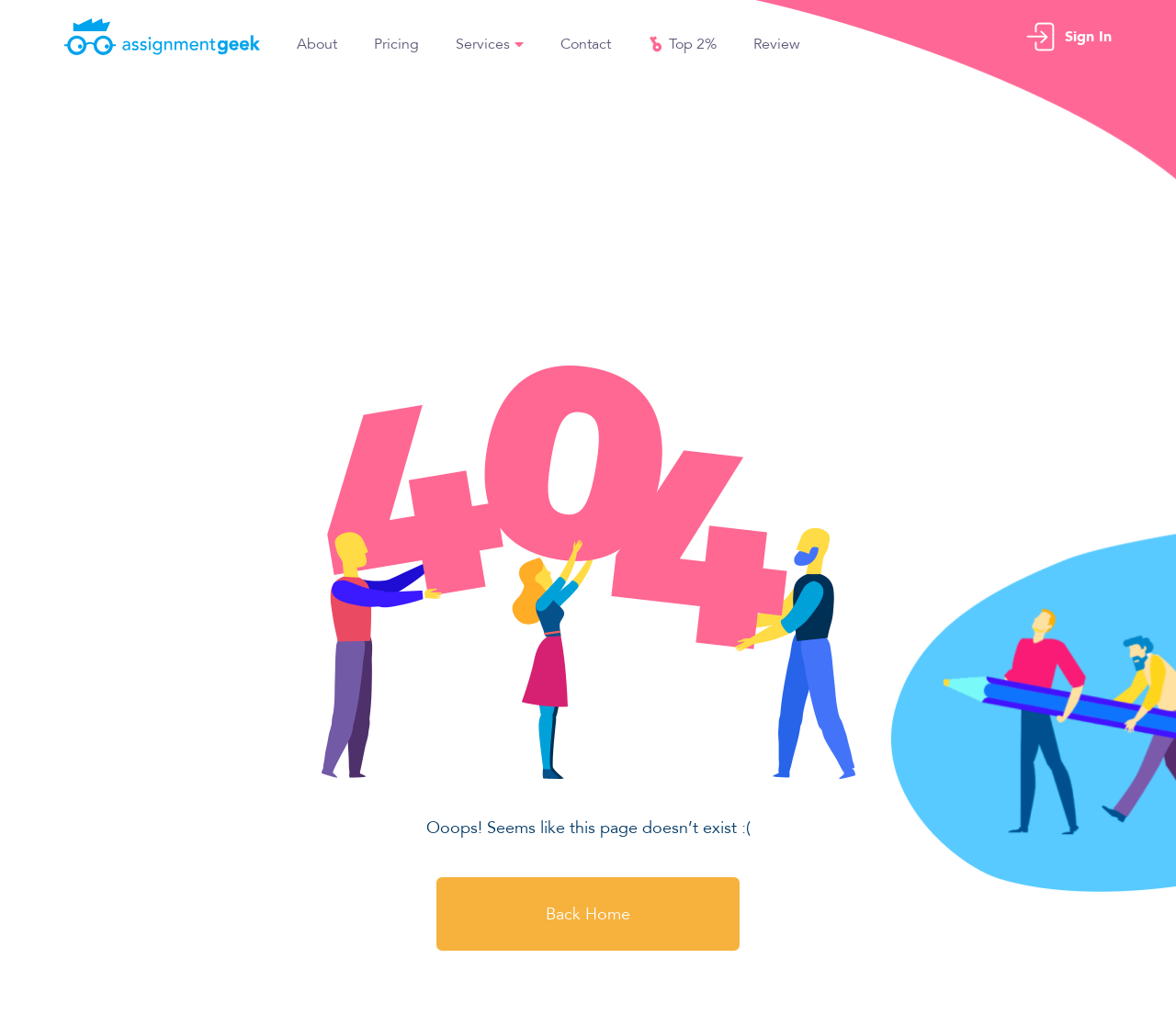Select the bounding box coordinates of the element I need to click to carry out the following instruction: "view Gerry’s LinkedIn profile".

None